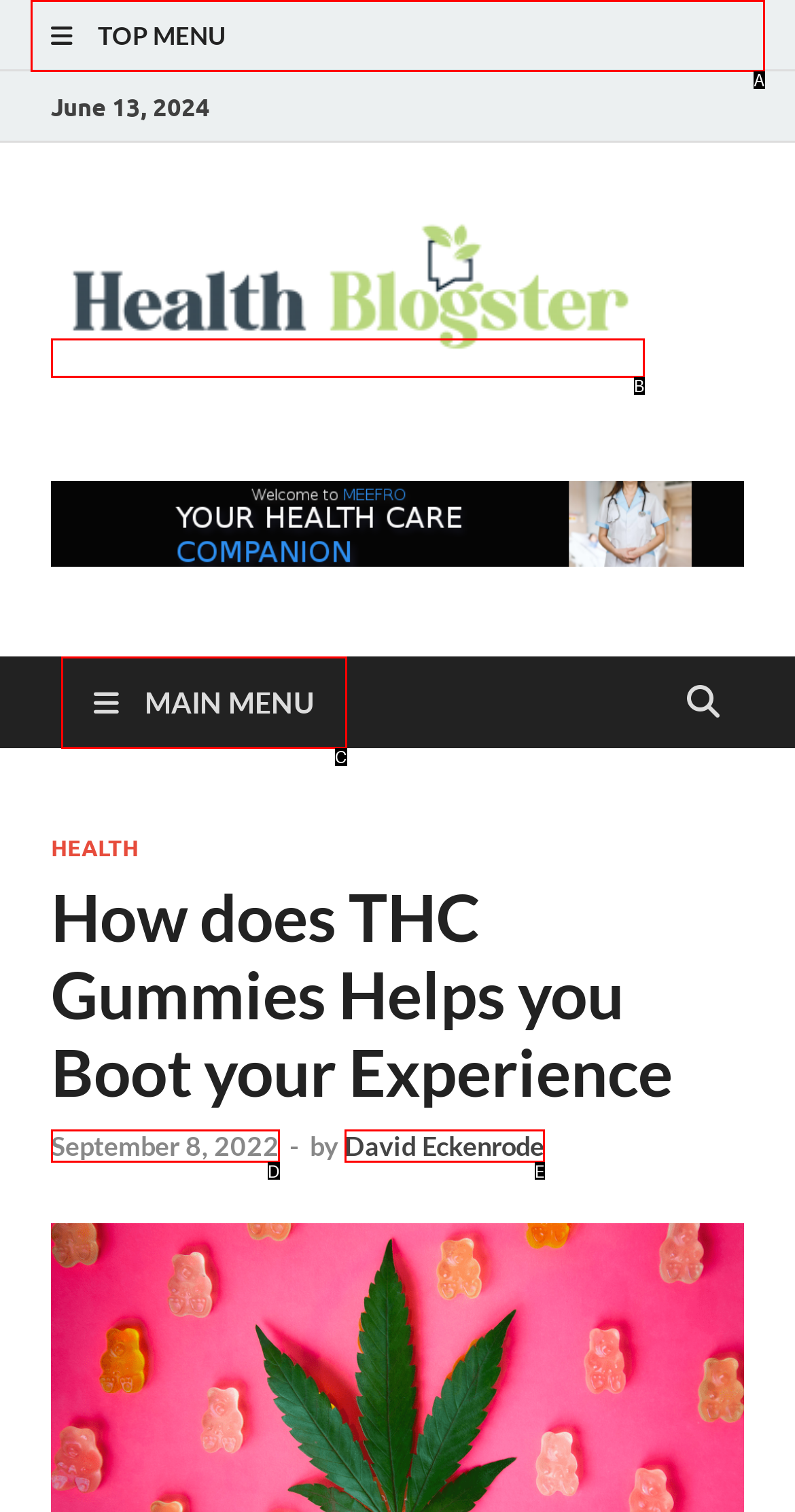Given the description: David Eckenrode, identify the matching HTML element. Provide the letter of the correct option.

E